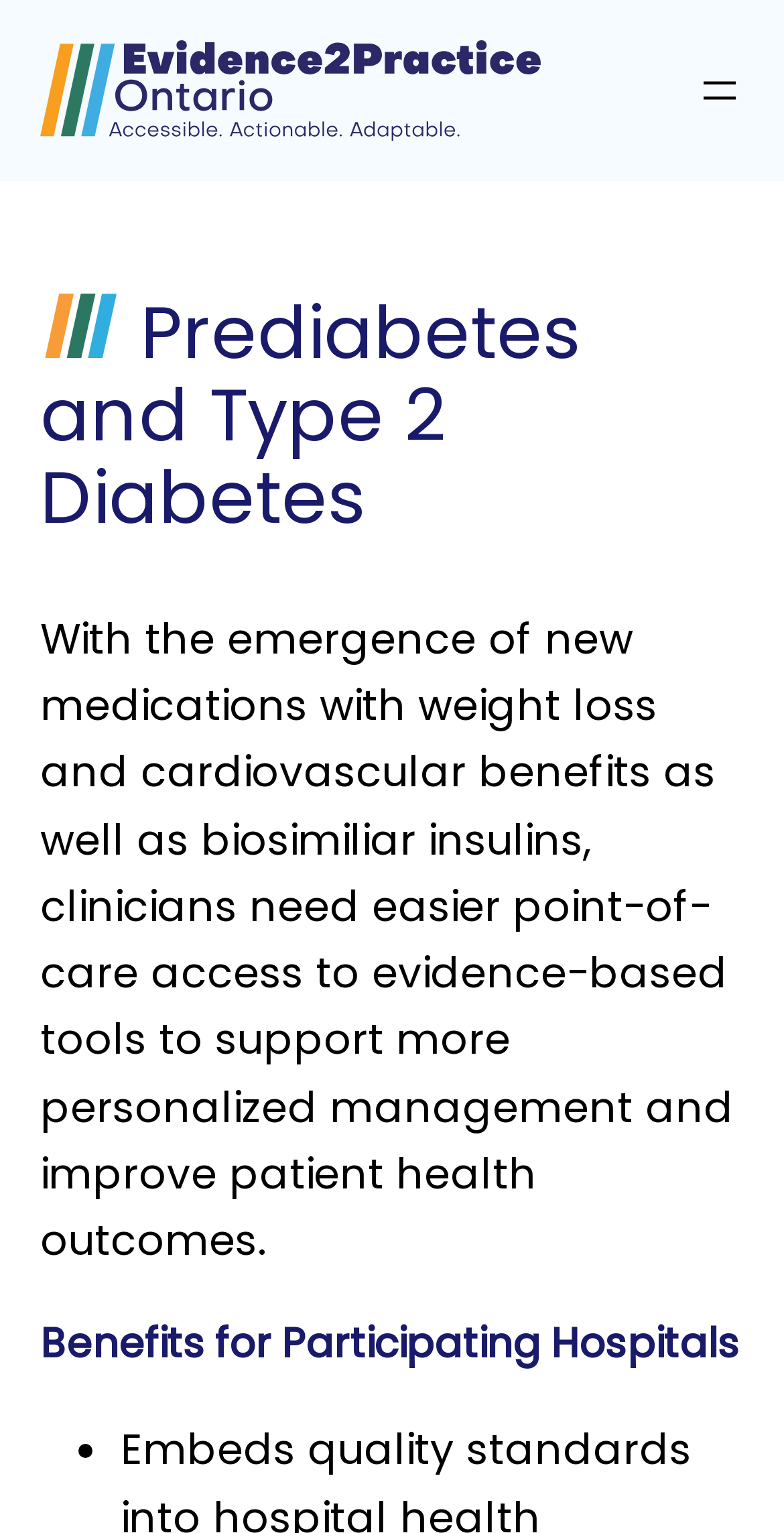What is the purpose of the webpage? Based on the image, give a response in one word or a short phrase.

To support personalized management